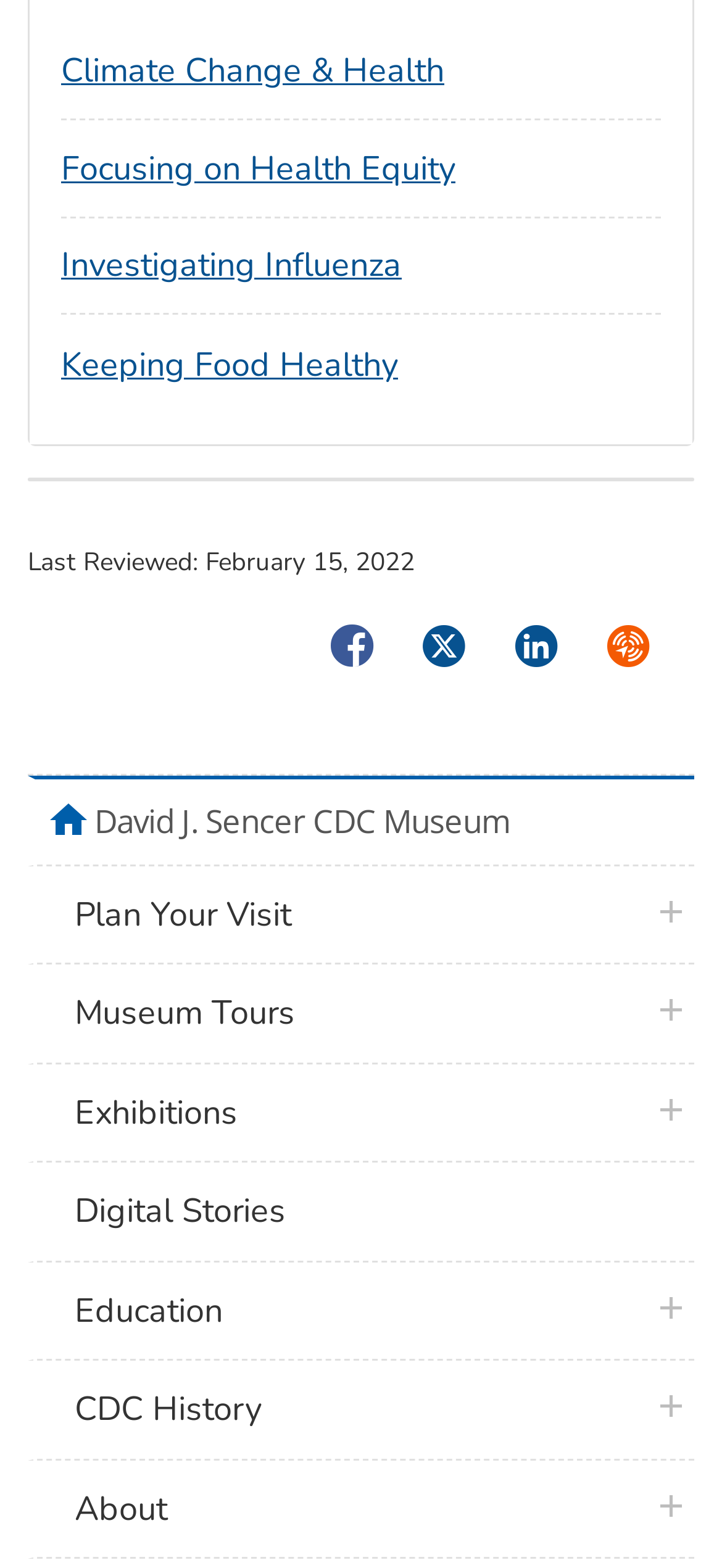How many 'plus icon' links are there in the 'Left Navigation Menu'?
Please give a detailed and elaborate answer to the question based on the image.

I counted the 'plus icon' links in the 'Left Navigation Menu' and found five of them, which are associated with the links 'Museum Tours', 'Exhibitions', 'Digital Stories', 'CDC History', and 'About'.